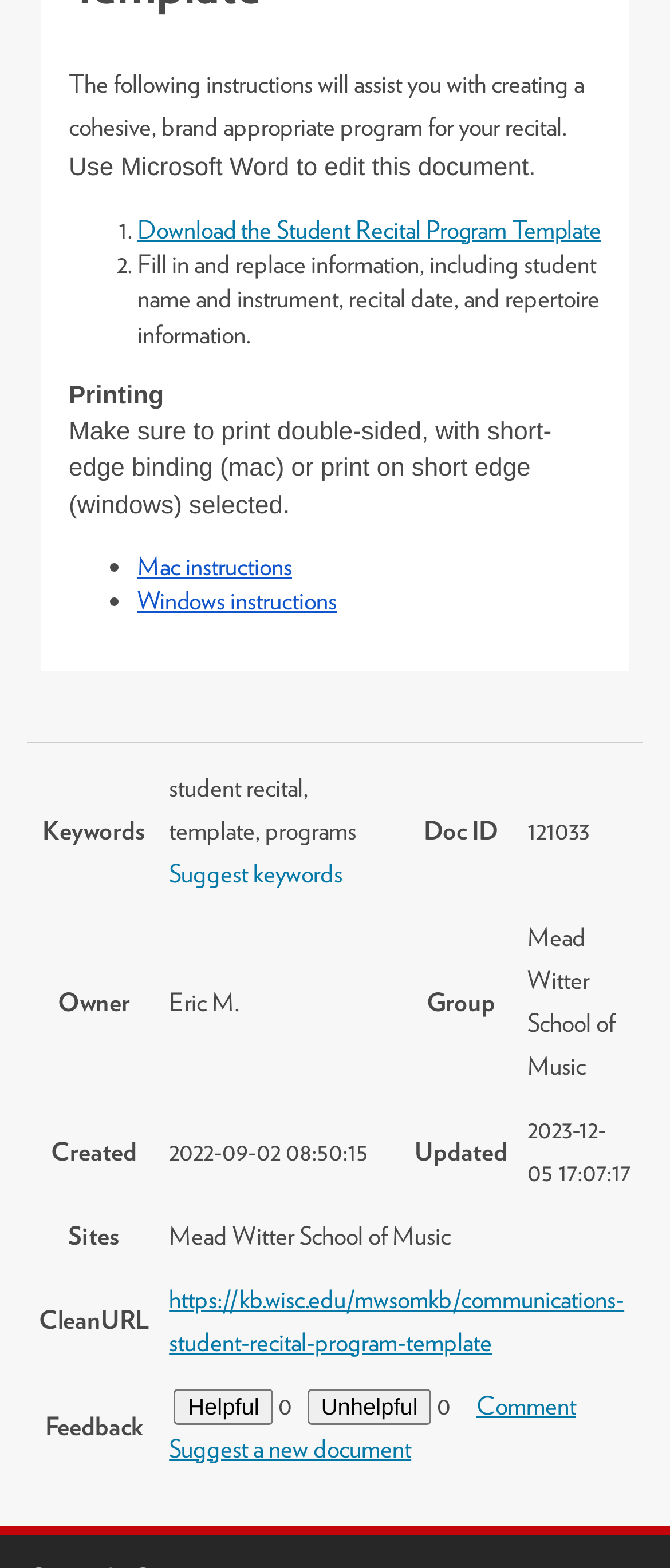Based on the element description "Research", predict the bounding box coordinates of the UI element.

None